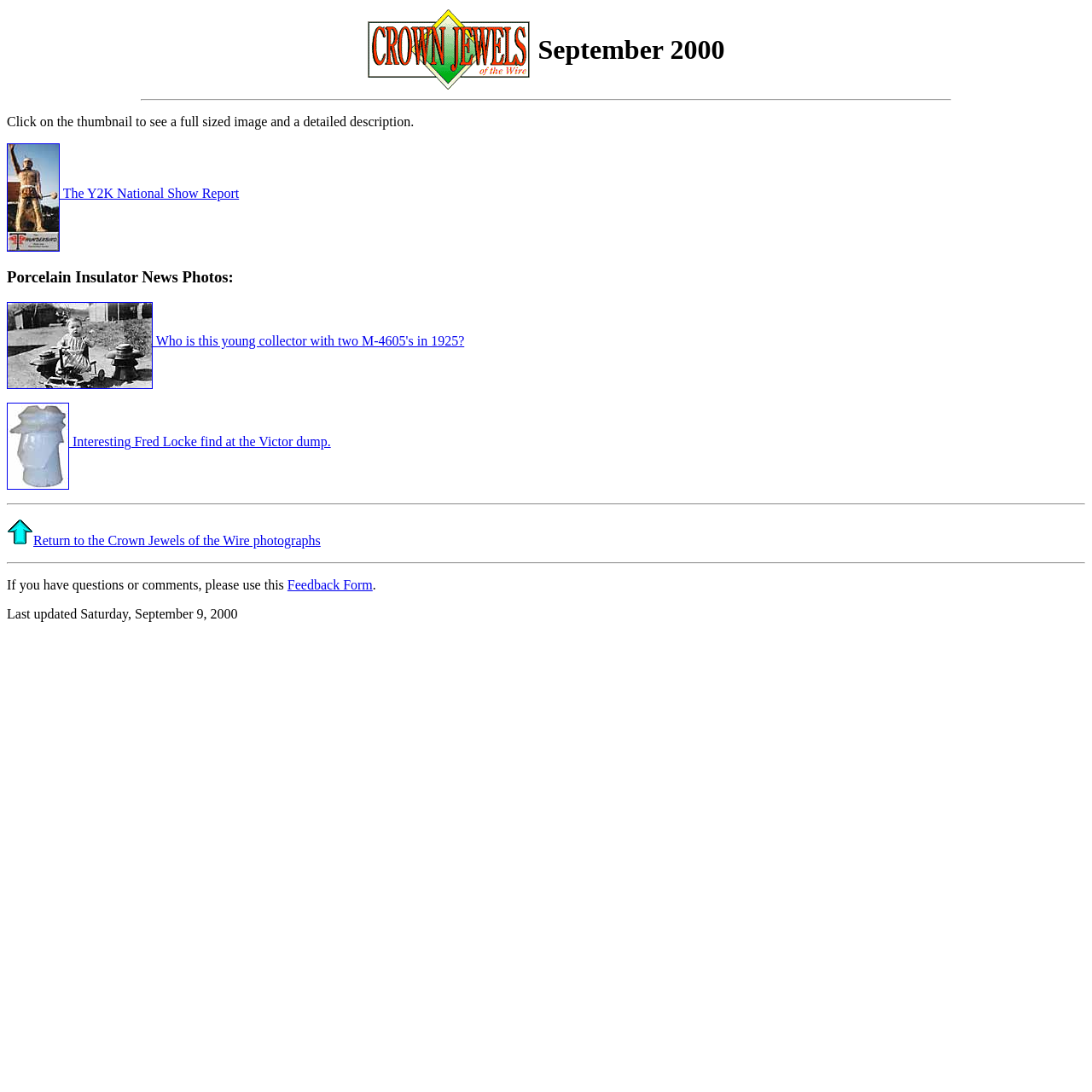Please respond to the question using a single word or phrase:
When was the webpage last updated?

Saturday, September 9, 2000